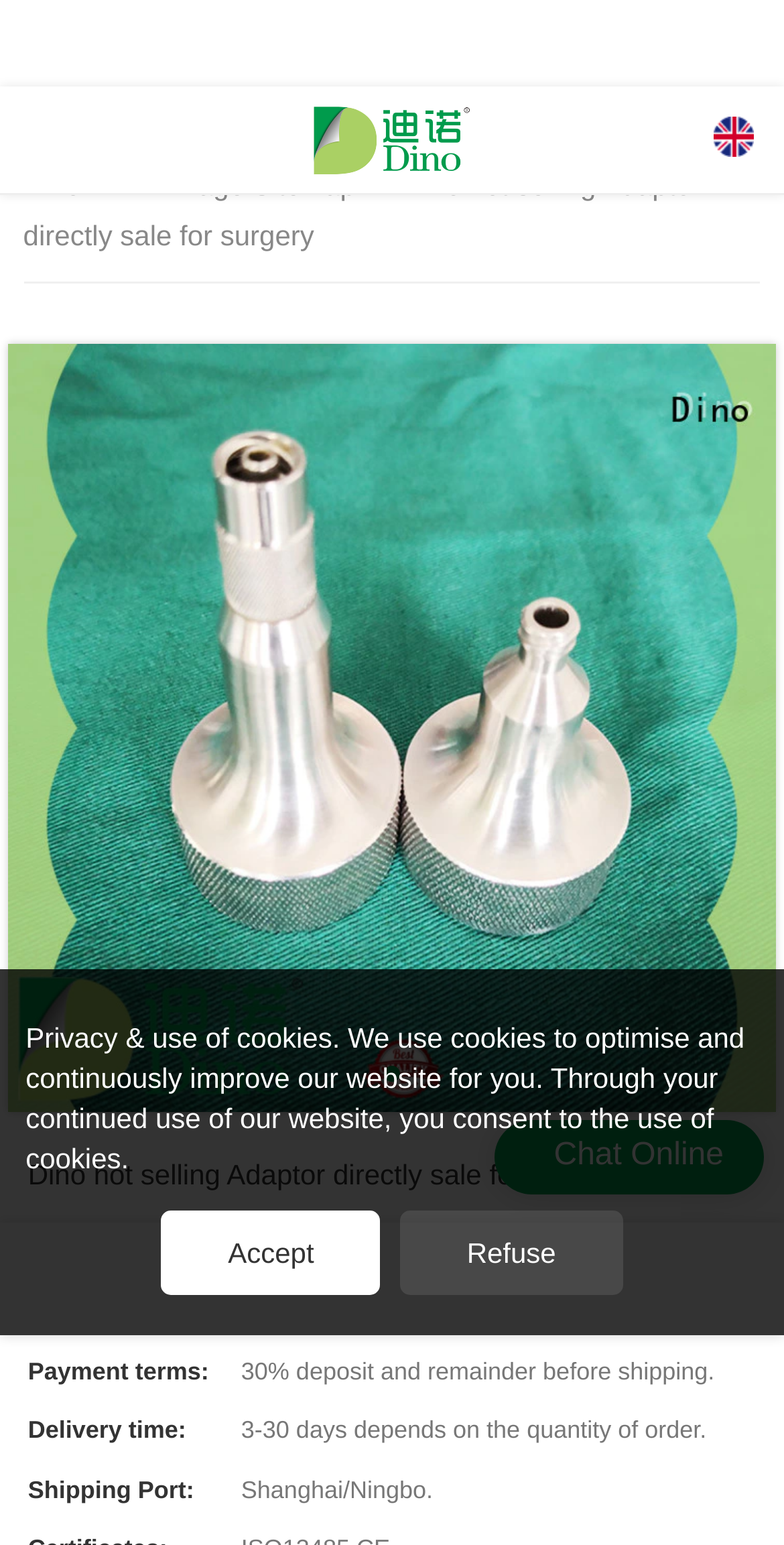Please find the main title text of this webpage.

Dino hot selling Adaptor directly sale for surgery